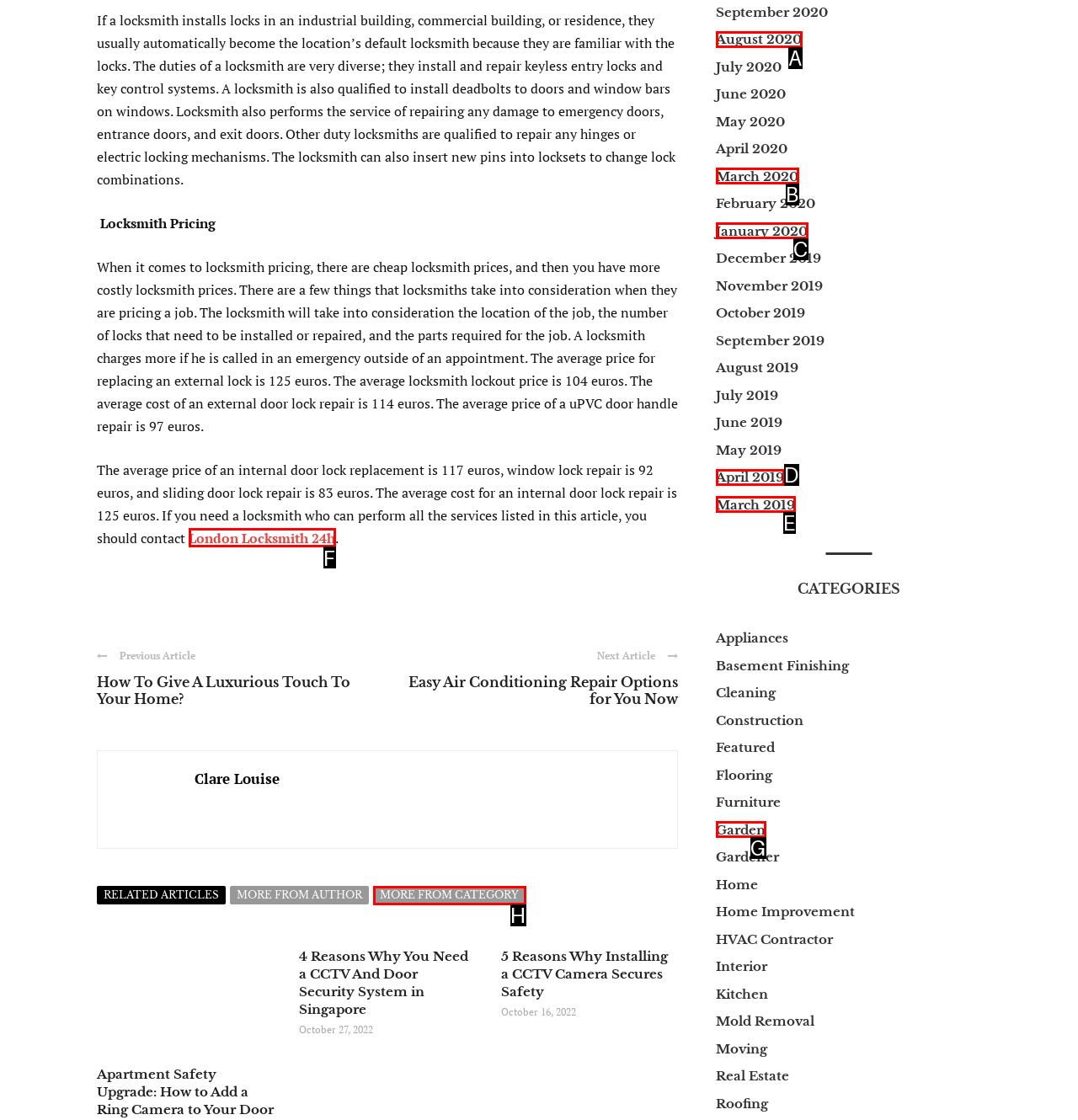Please select the letter of the HTML element that fits the description: parent_node: Name name="author". Answer with the option's letter directly.

None